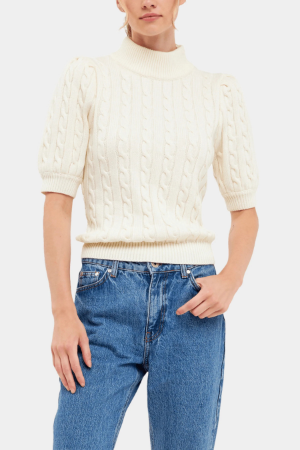What type of sleeves does the sweater have?
Based on the image, respond with a single word or phrase.

Puff sleeves